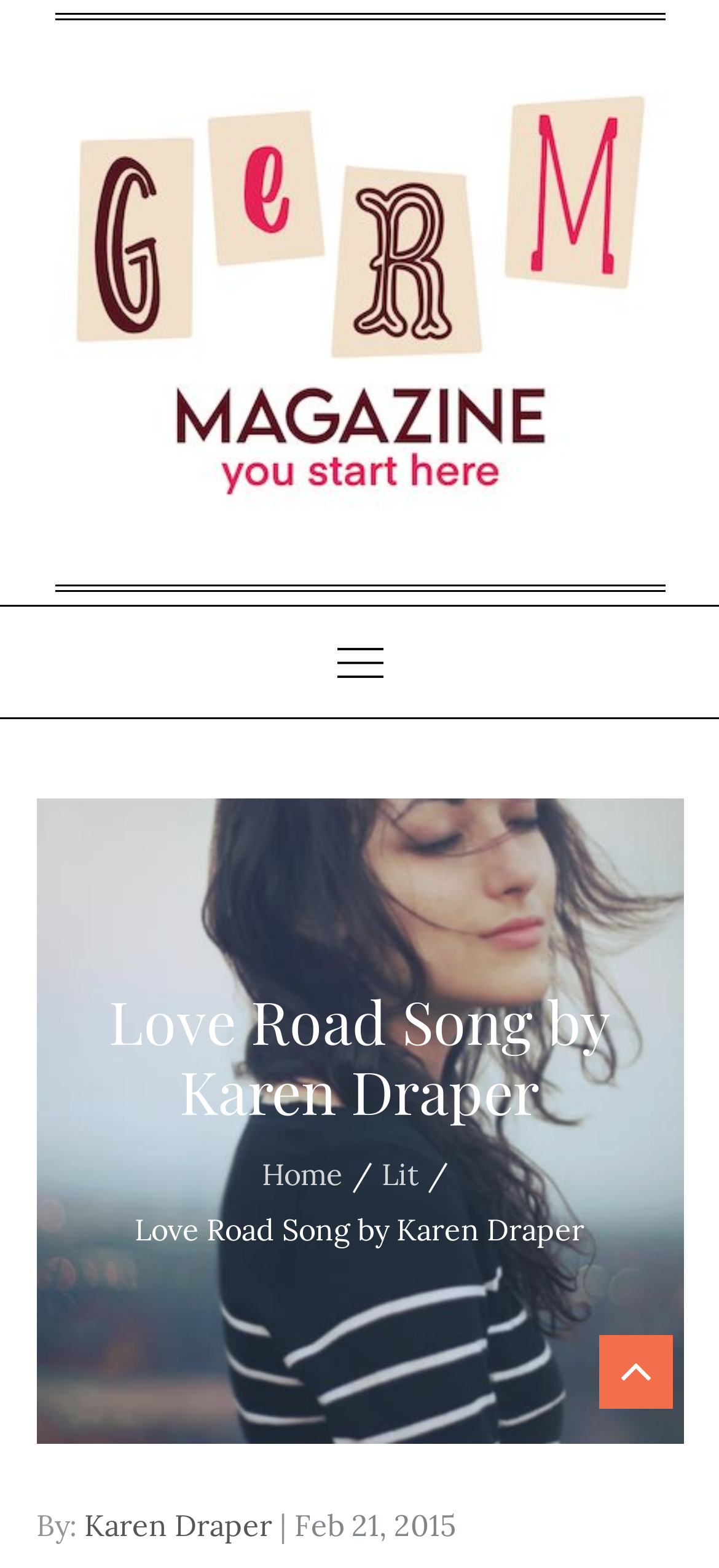Using the description: "Feb 21, 2015Feb 14, 2019", determine the UI element's bounding box coordinates. Ensure the coordinates are in the format of four float numbers between 0 and 1, i.e., [left, top, right, bottom].

[0.409, 0.96, 0.635, 0.984]